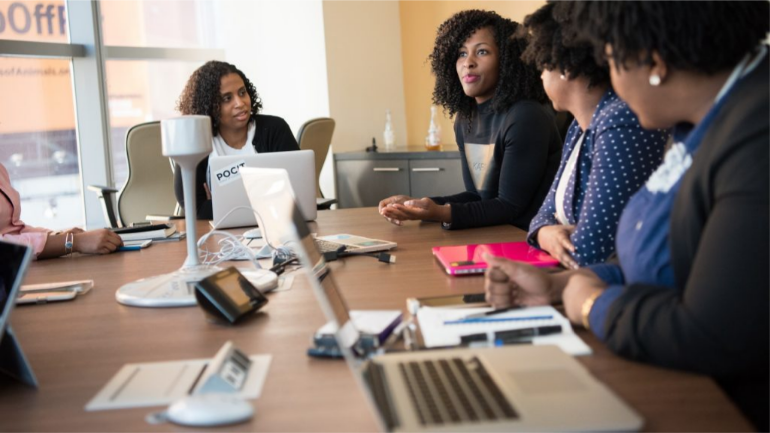Answer the question in one word or a short phrase:
What is the source of light in the room?

Natural light